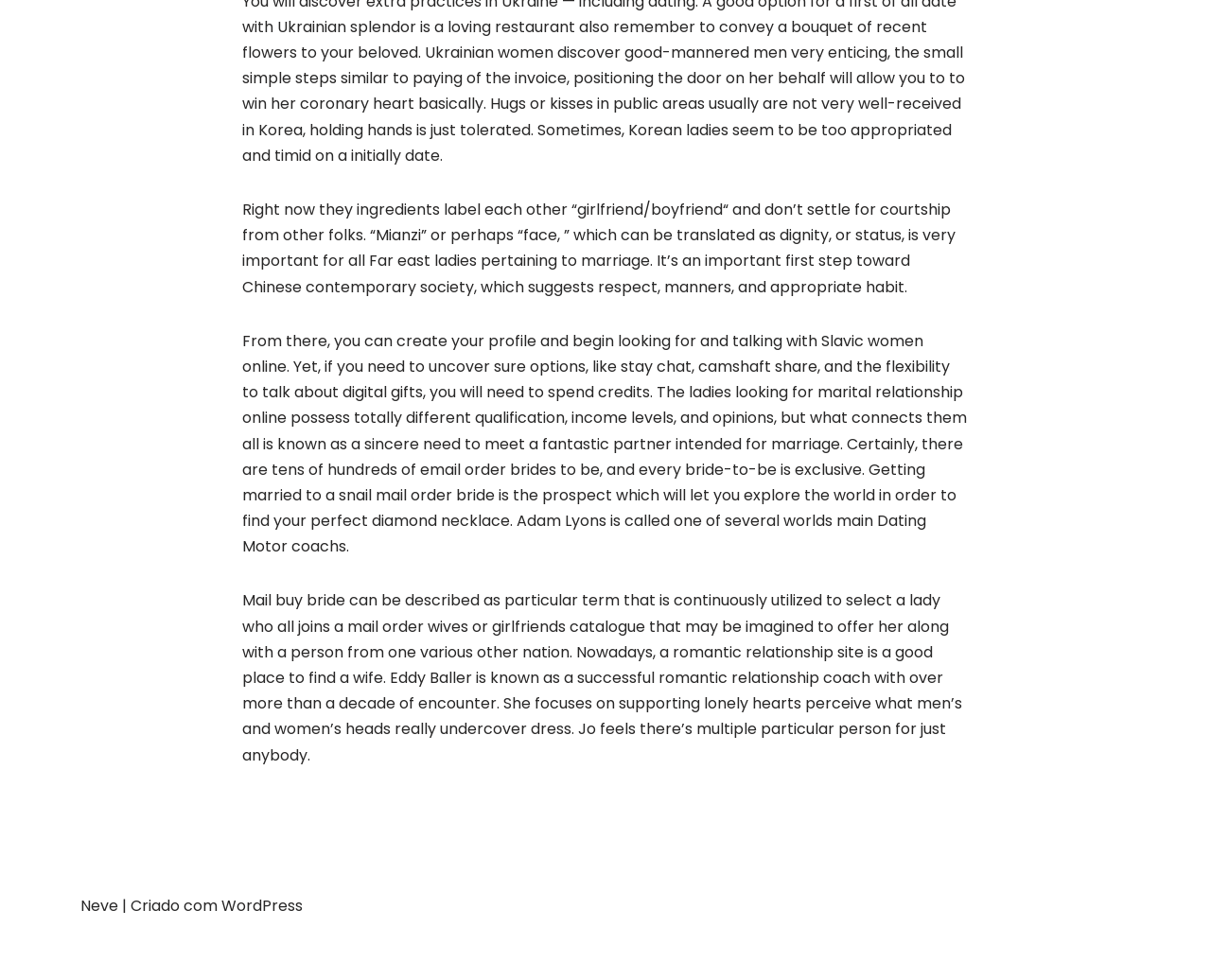Refer to the element description WordPress and identify the corresponding bounding box in the screenshot. Format the coordinates as (top-left x, top-left y, bottom-right x, bottom-right y) with values in the range of 0 to 1.

[0.183, 0.913, 0.25, 0.935]